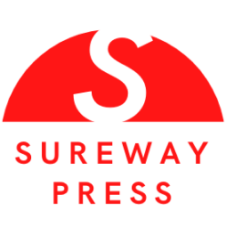Create a detailed narrative for the image.

This image features the logo of Sureway Press, prominently displayed with a bold red dome shape in the background. The design includes a stylized white "S" at the center, symbolizing the brand's identity. Below the emblem, the words "SUREWAY PRESS" are stated in a clean, modern font, reinforcing the professional and approachable nature of the organization. Sureway Press is associated with cultural services, likely providing publishing options and resources within the community, as indicated by its connection to events and initiatives like "An evening with Brent Toderian."